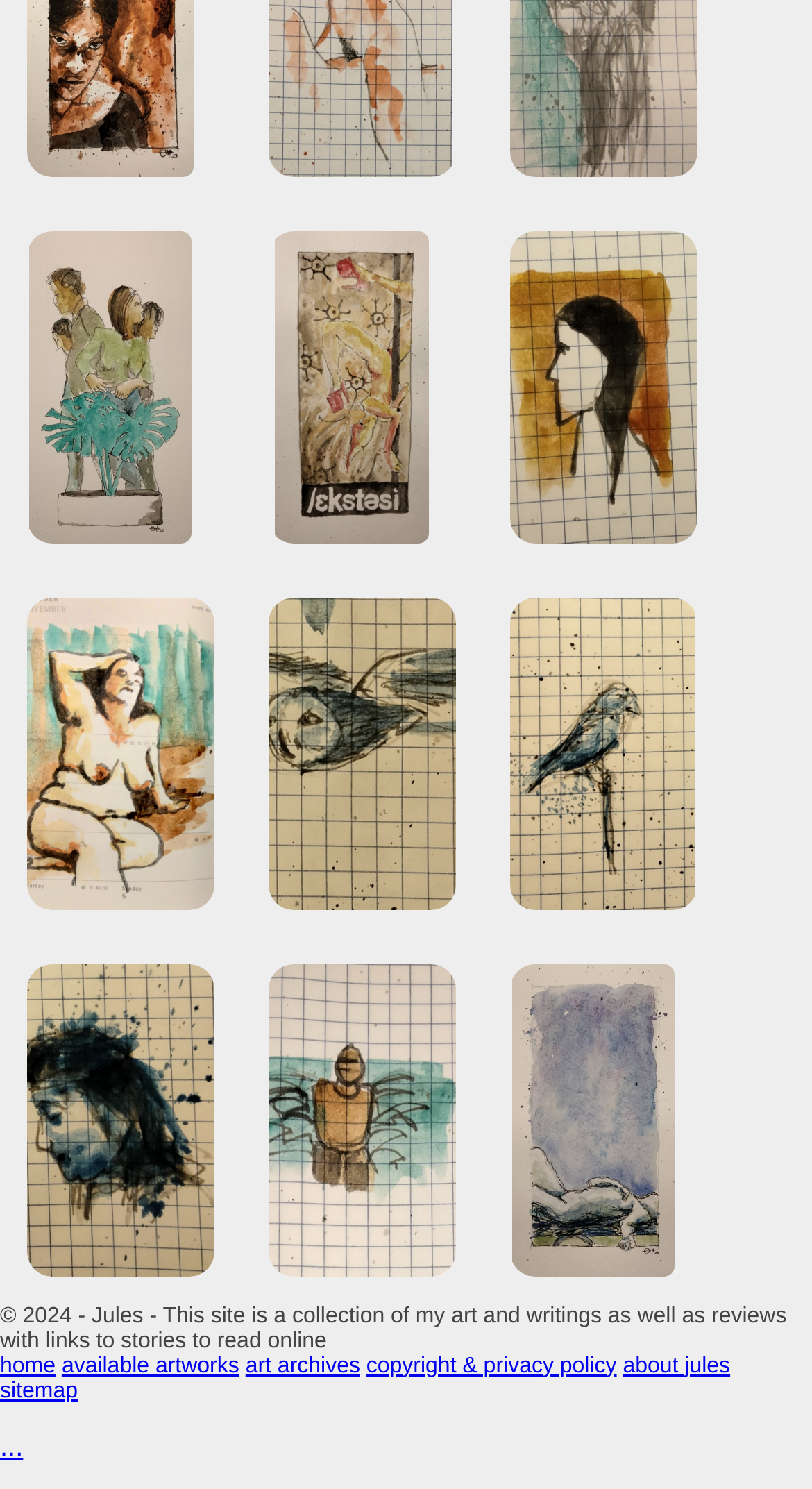What is the author's name?
Answer the question with detailed information derived from the image.

I found the author's name in the copyright statement at the bottom of the page, which says '© 2024 - Jules - This site is a collection of my art and writings as well as reviews with links to stories to read online'.